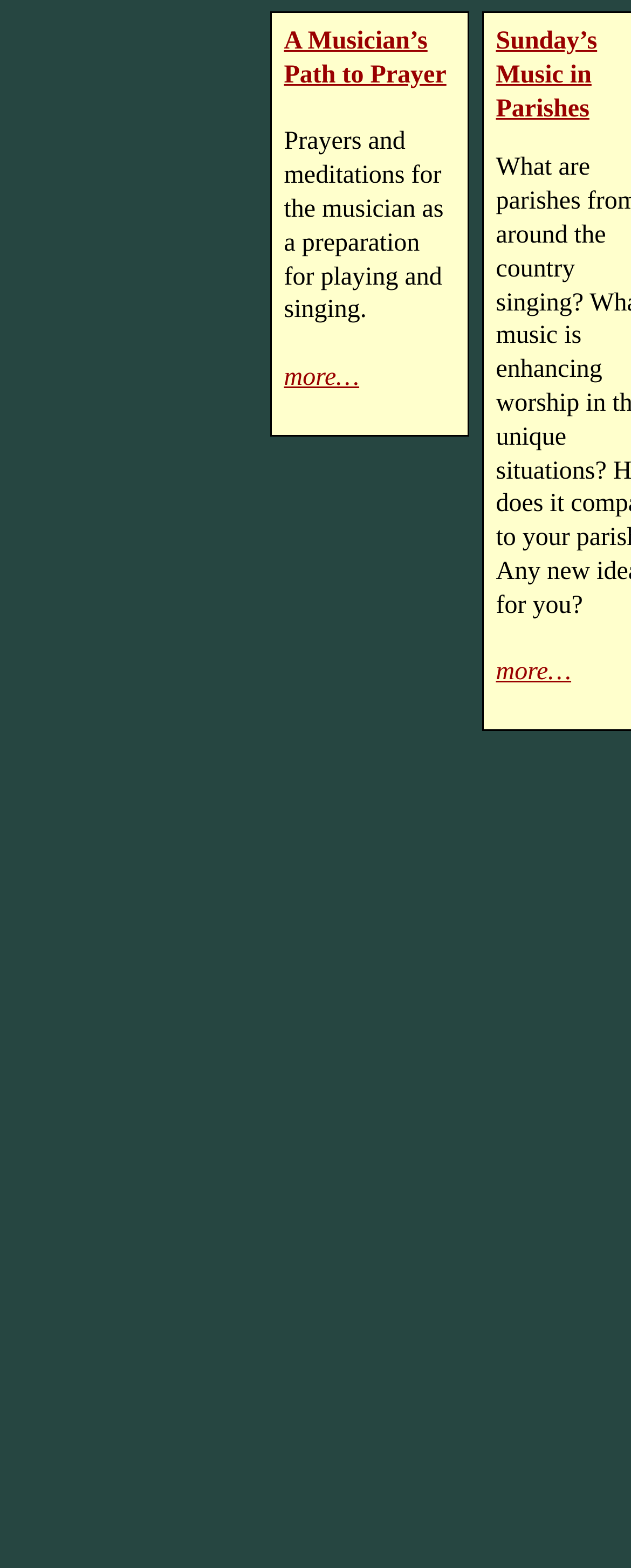Identify the bounding box for the element characterized by the following description: "more…".

[0.45, 0.232, 0.569, 0.25]